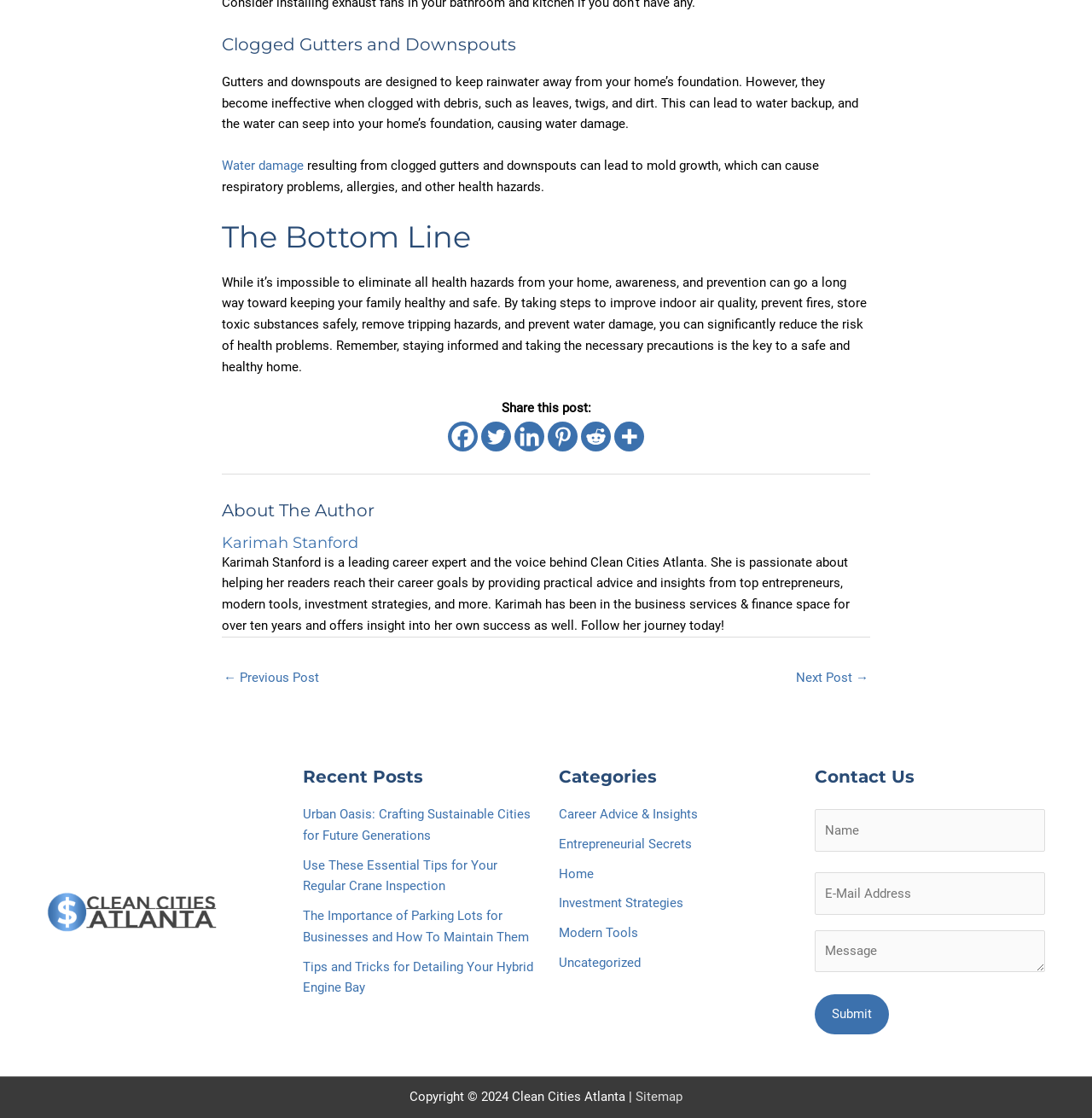Please give a concise answer to this question using a single word or phrase: 
Who is the author of the article?

Karimah Stanford